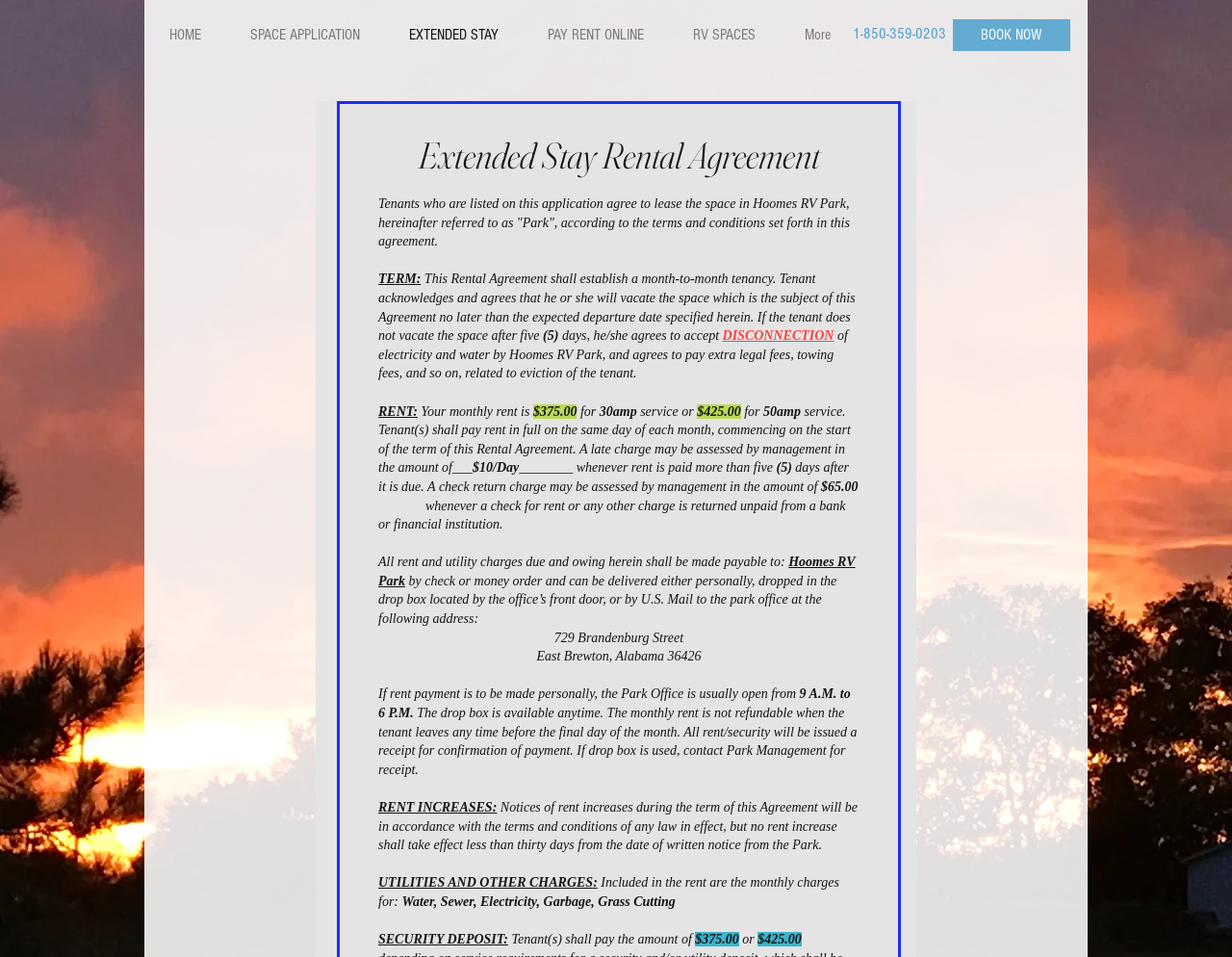What is the monthly rent for a 30amp service?
Answer the question with as much detail as possible.

I found the monthly rent for a 30amp service by reading the static text elements that describe the rent and service types, specifically the element with the content '$375.00' which is associated with '30amp' service.